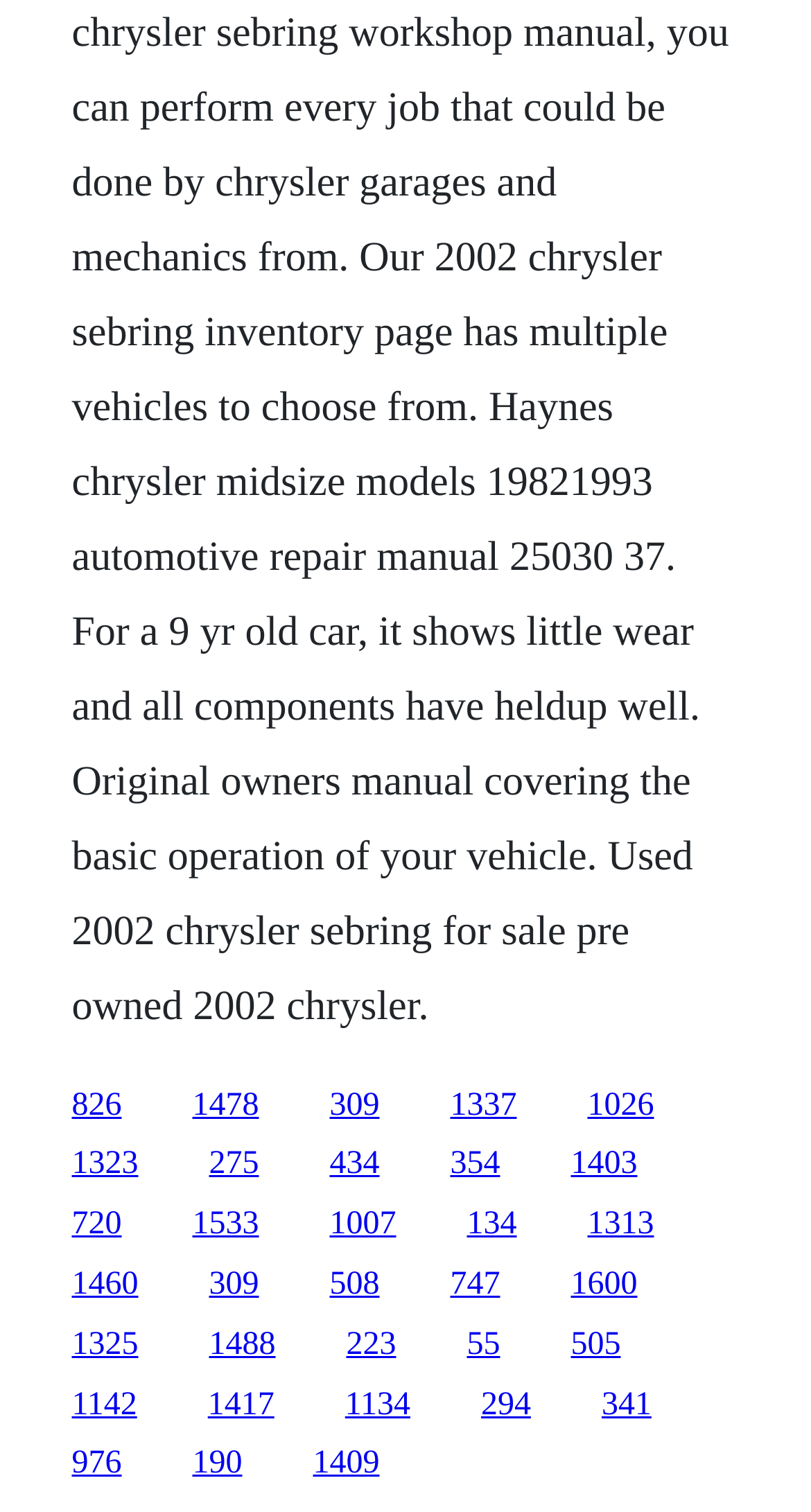From the screenshot, find the bounding box of the UI element matching this description: "294". Supply the bounding box coordinates in the form [left, top, right, bottom], each a float between 0 and 1.

[0.593, 0.917, 0.655, 0.94]